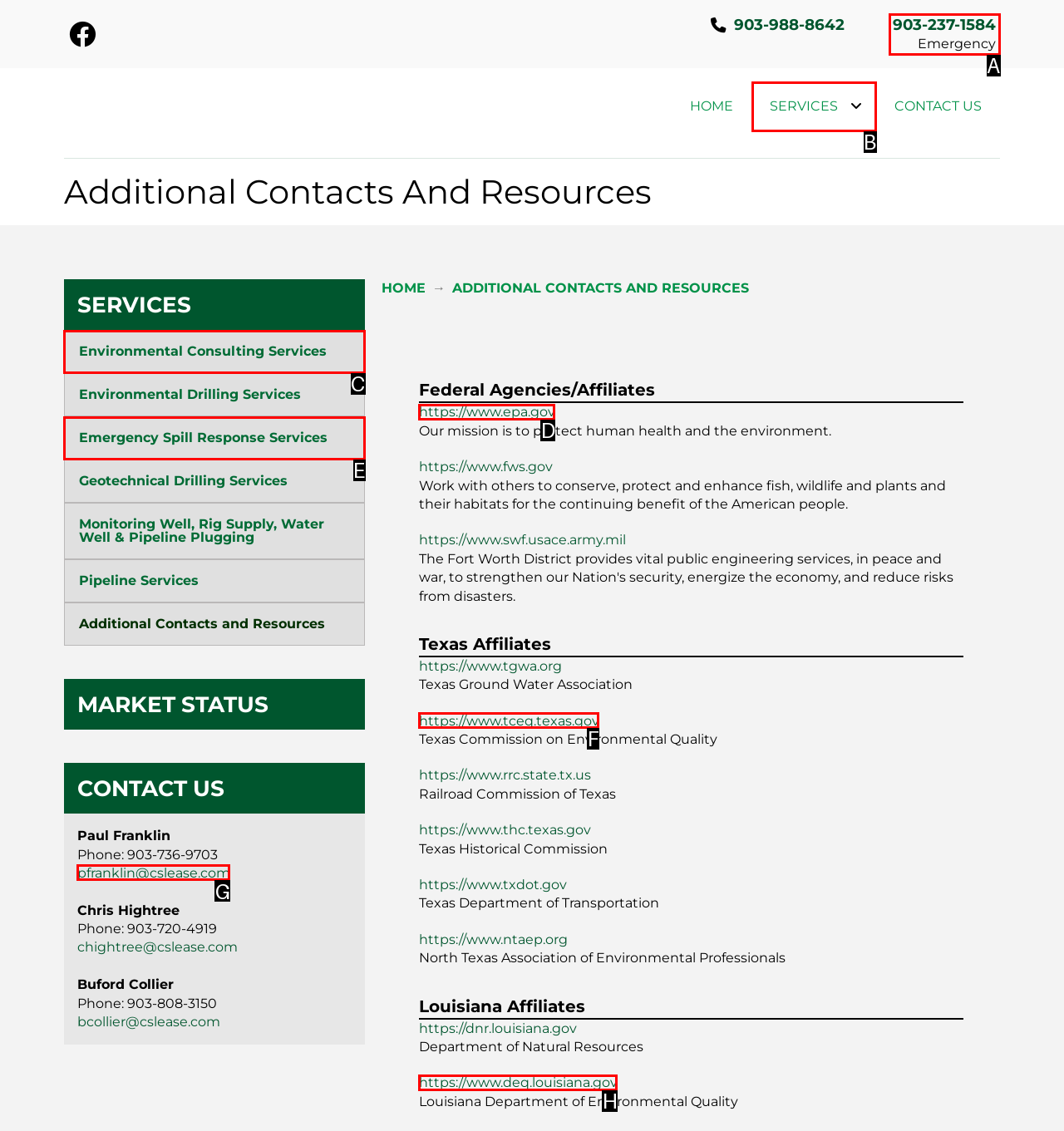Tell me which one HTML element I should click to complete the following task: Learn about Texas Commission on Environmental Quality Answer with the option's letter from the given choices directly.

F